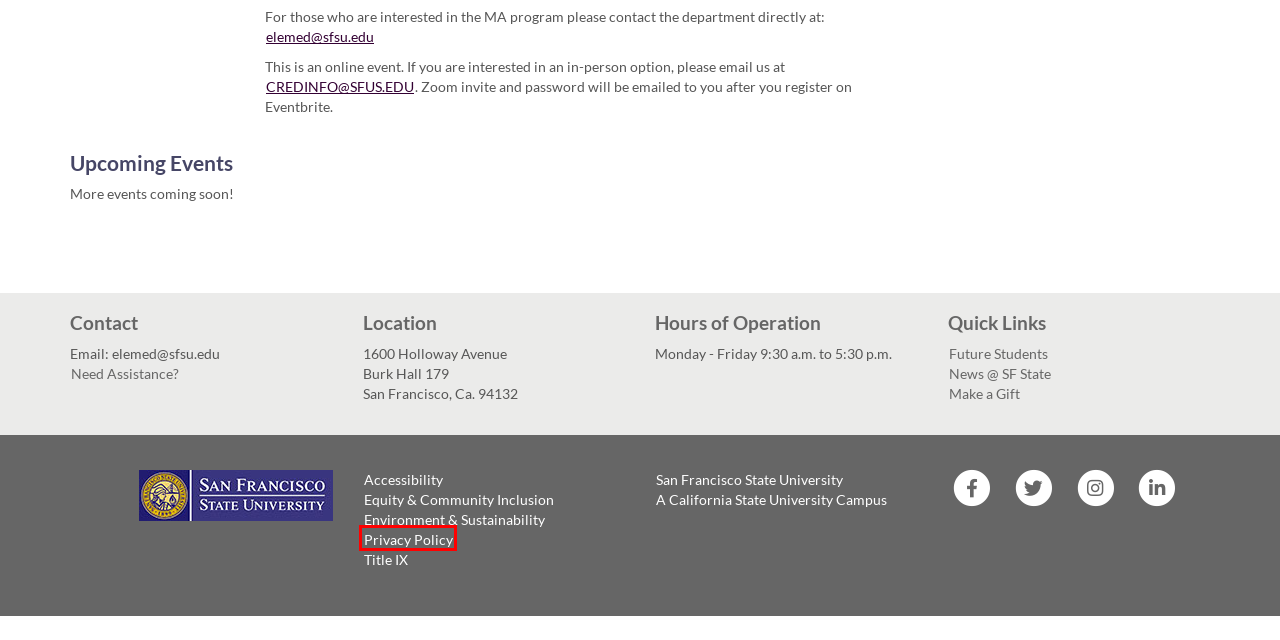You are given a screenshot of a webpage with a red rectangle bounding box around a UI element. Select the webpage description that best matches the new webpage after clicking the element in the bounding box. Here are the candidates:
A. Login | San Francisco State University
B. Accessibility Statement | San Francisco State University
C. Prospective Students | San Francisco State University
D. Graduate College of Education (GCoE) | University Development
E. Sustainability at SF State | Office of Sustainability
F. California State University Office of the Chancellor
| CSU
G. SF State News | San Francisco State University
H. Privacy Notice | Information Technology Services

H